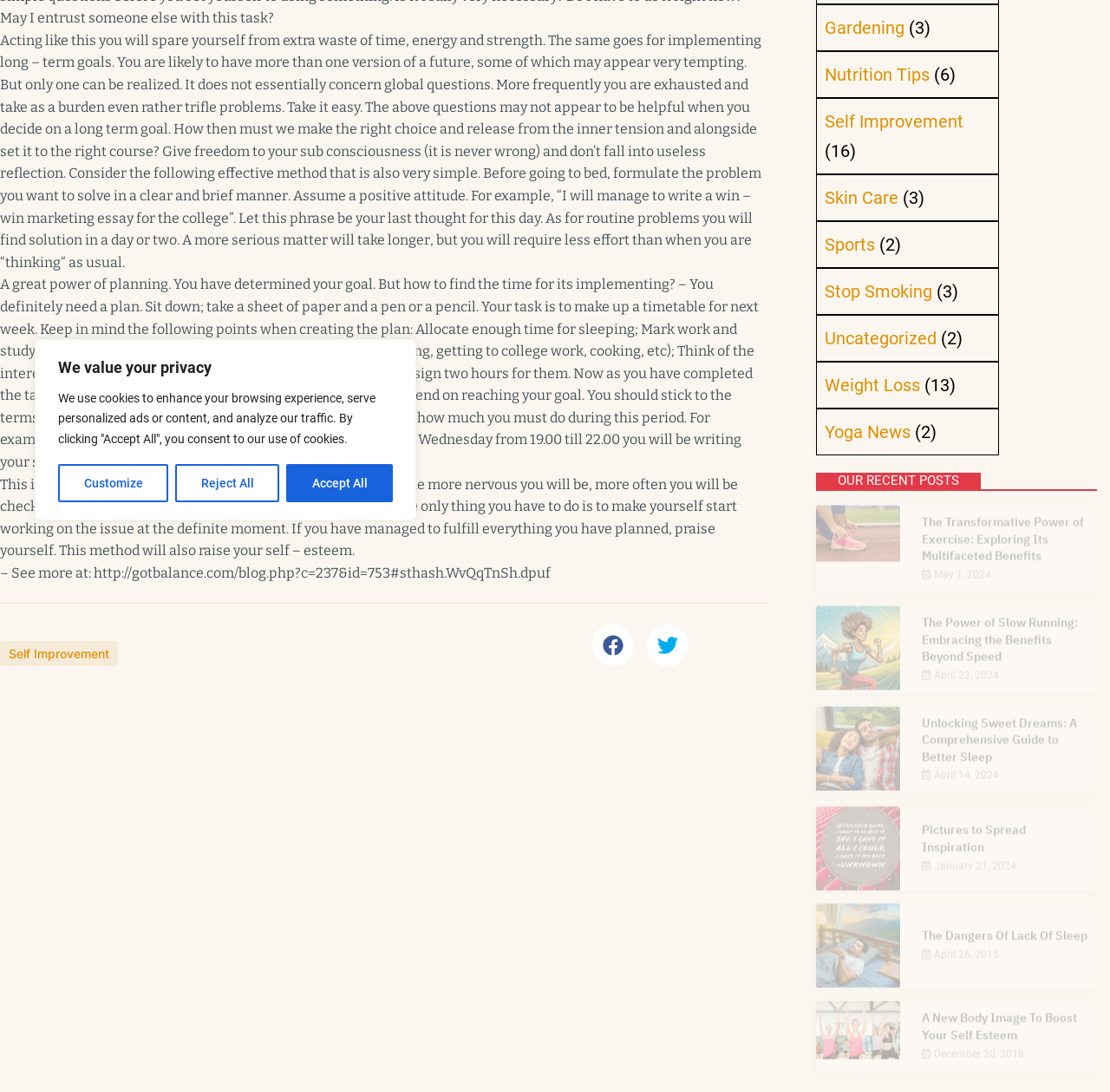Mark the bounding box of the element that matches the following description: "Pictures to Spread Inspiration".

[0.831, 0.756, 0.925, 0.786]